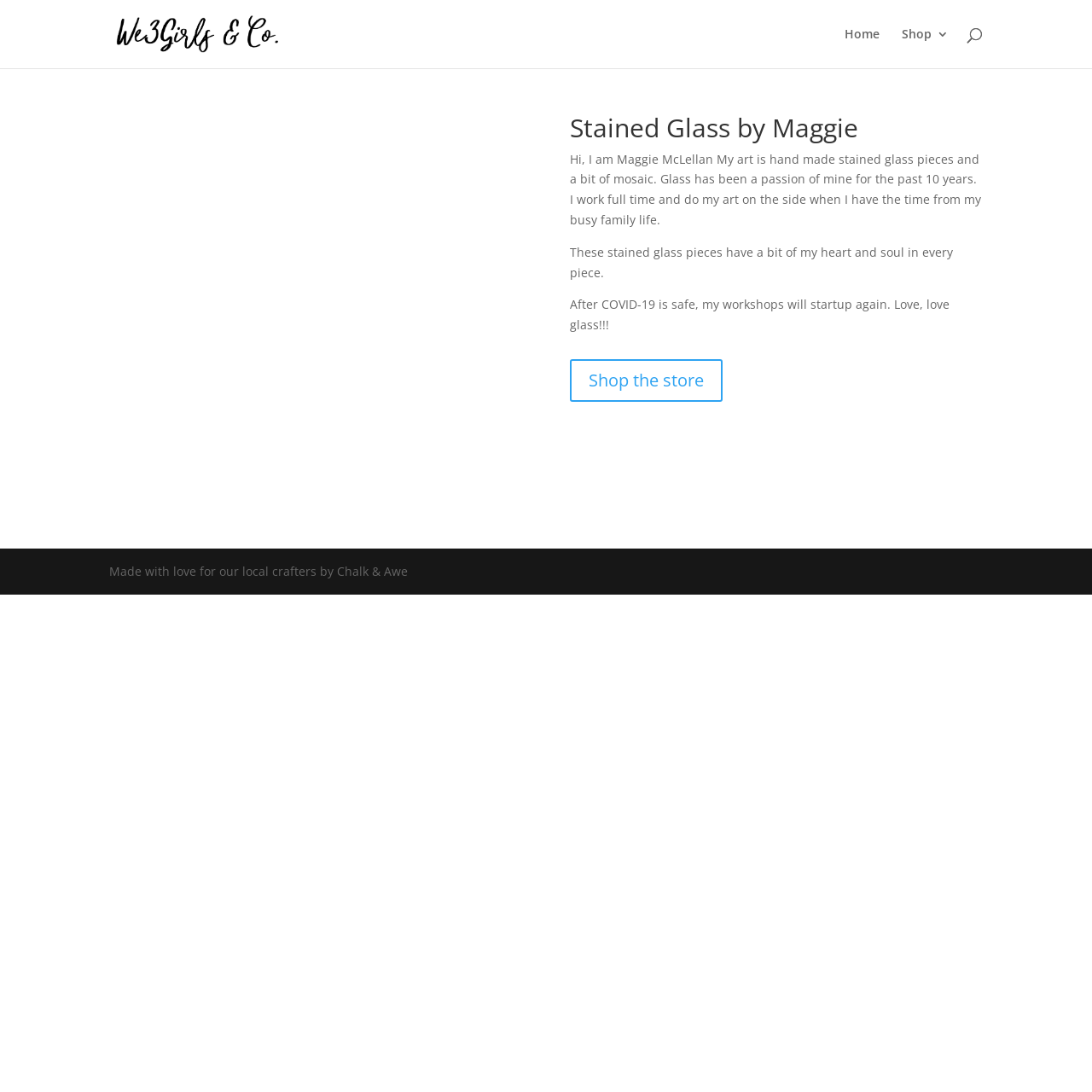What will the artist do after COVID-19 is safe?
Using the picture, provide a one-word or short phrase answer.

Startup workshops